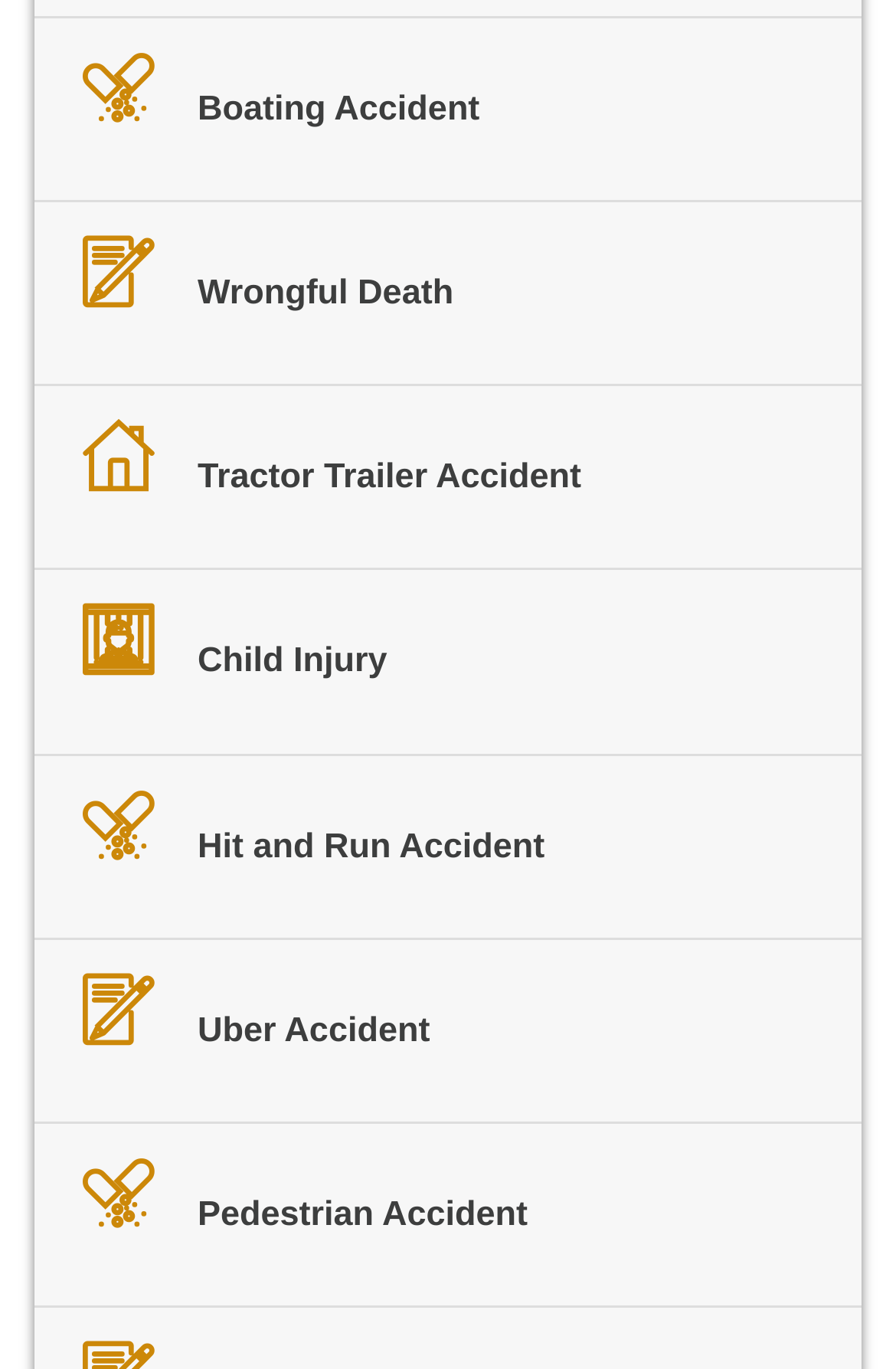What type of accidents are listed?
Based on the visual, give a brief answer using one word or a short phrase.

Various accidents